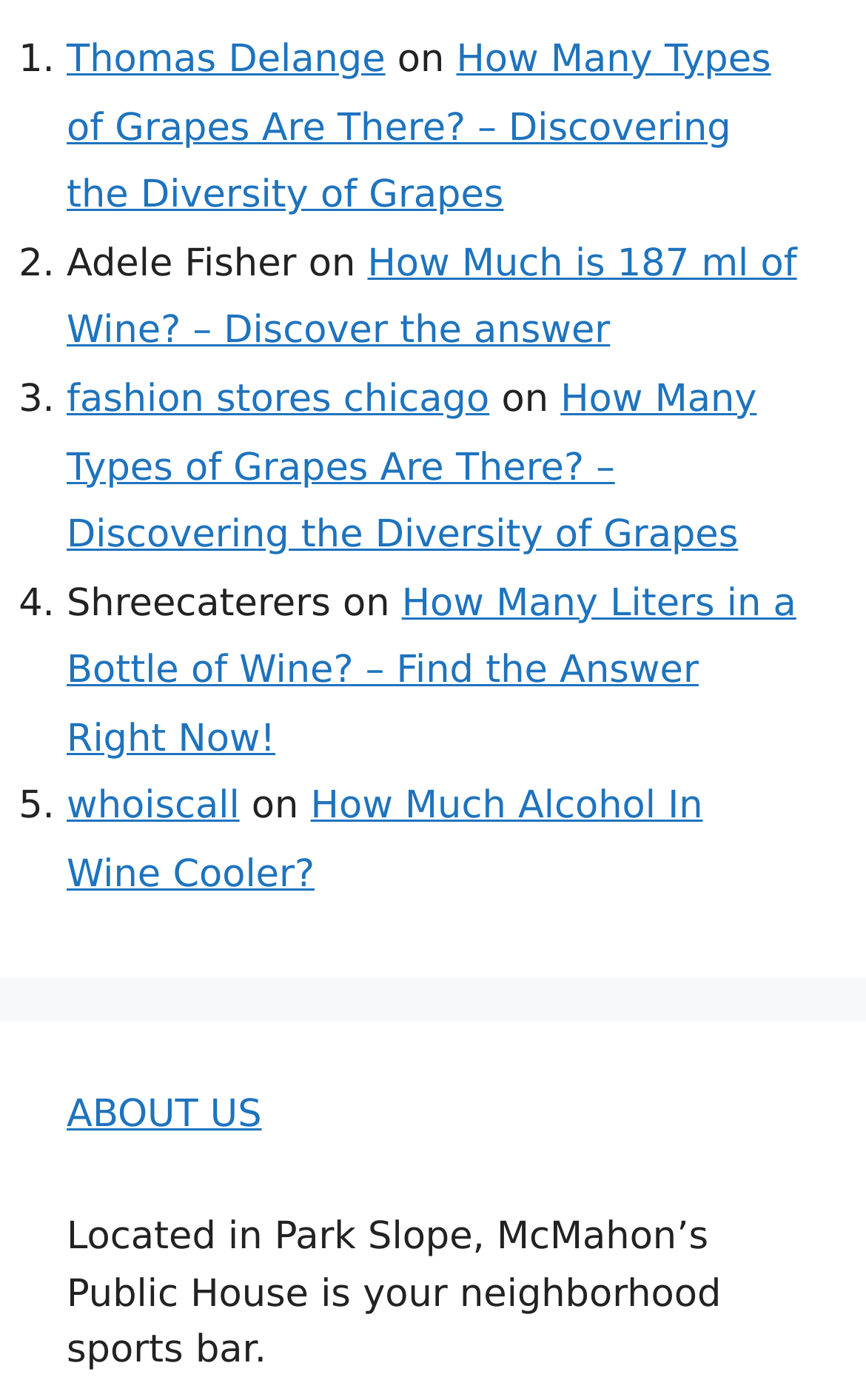How many links are there in the footer section of the second article?
Your answer should be a single word or phrase derived from the screenshot.

2